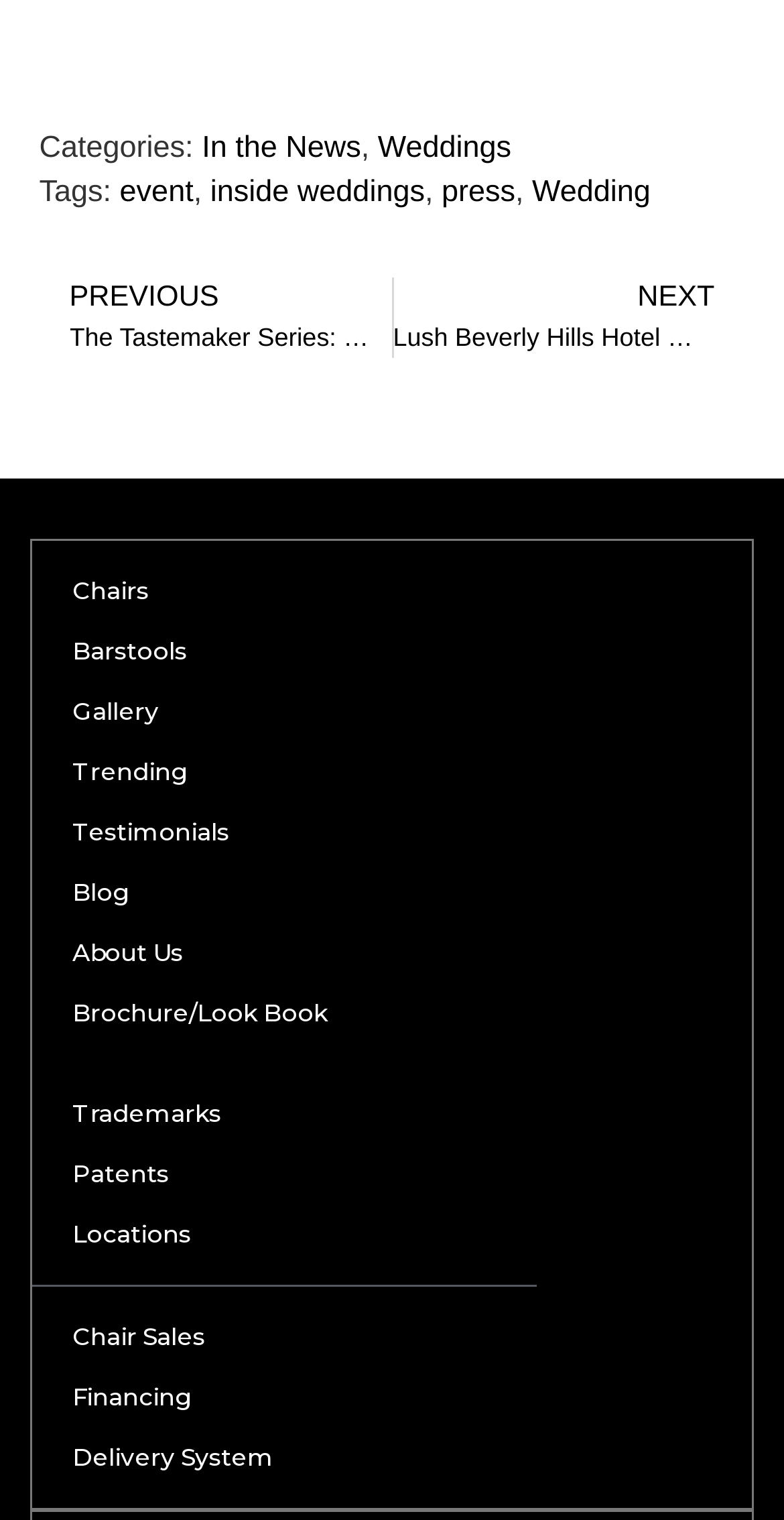Locate the bounding box coordinates of the item that should be clicked to fulfill the instruction: "View In the News category".

[0.257, 0.086, 0.46, 0.108]